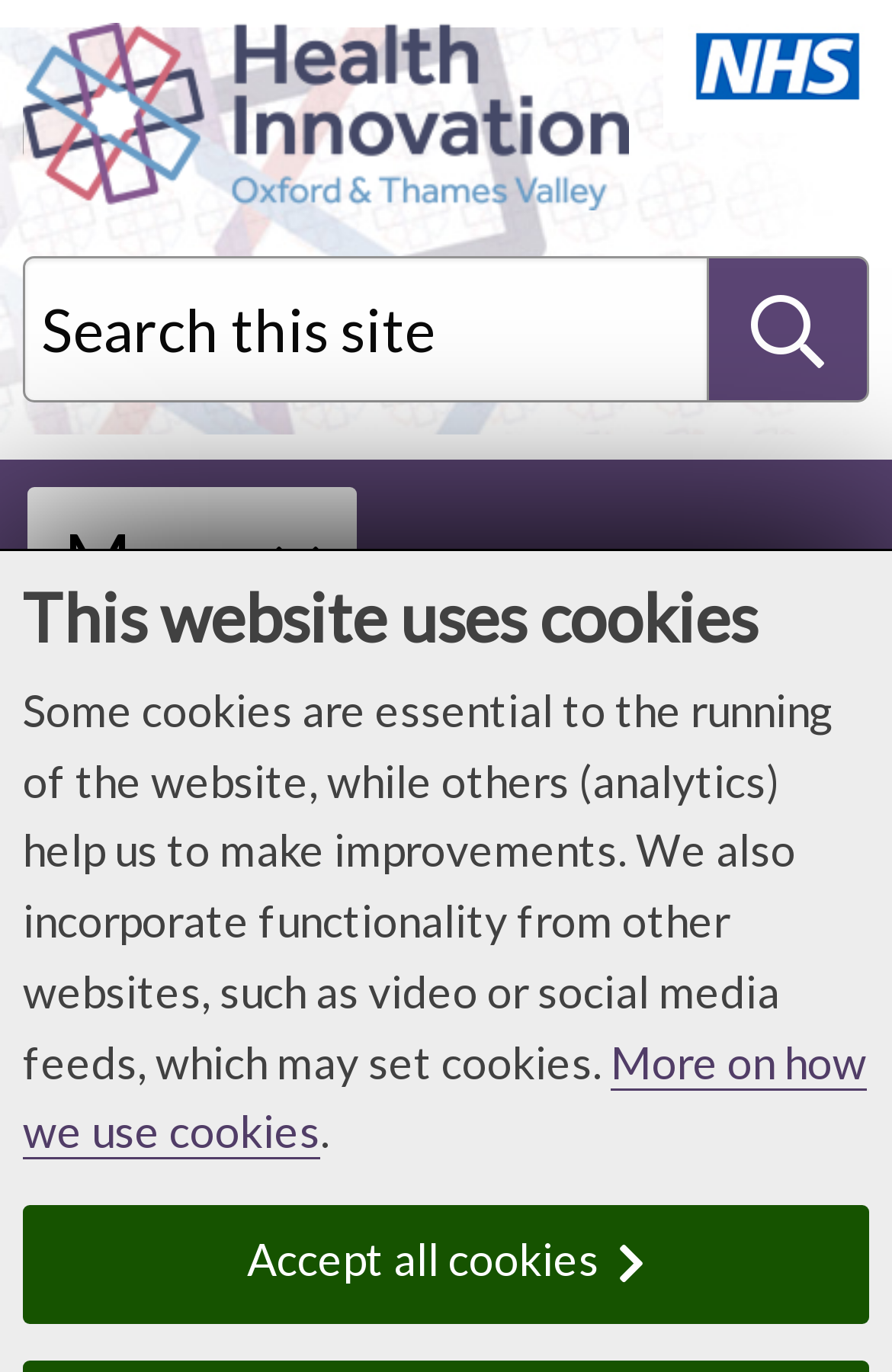Please find the bounding box coordinates of the element that you should click to achieve the following instruction: "Click the NHS logo". The coordinates should be presented as four float numbers between 0 and 1: [left, top, right, bottom].

[0.744, 0.0, 1.0, 0.096]